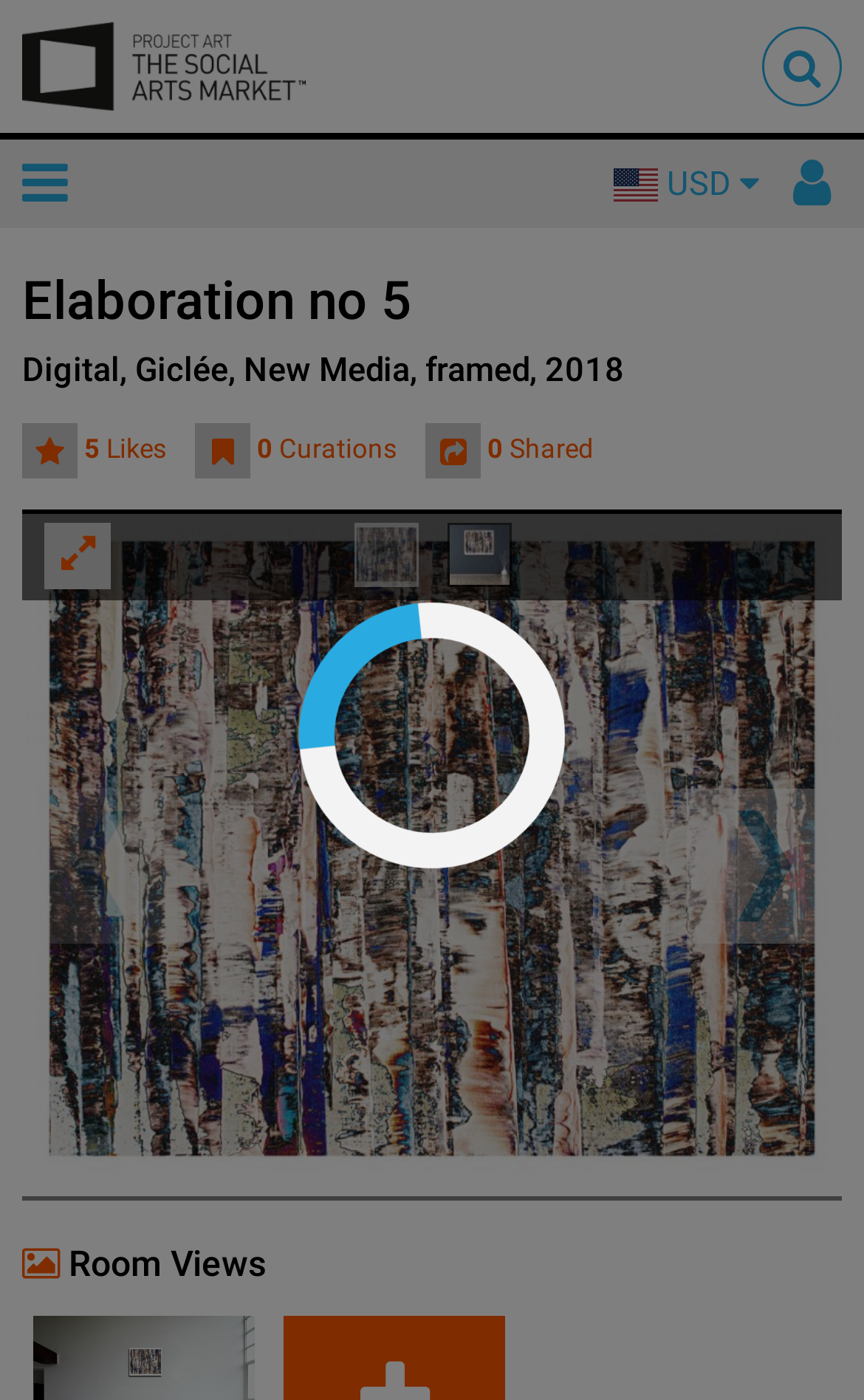Generate a thorough caption that explains the contents of the webpage.

This webpage is about an artwork titled "Elaboration no 5" by Elena Kraskowski. At the top left, there is a link to "Project Art, The Social Arts Market" accompanied by an image. On the top right, there is a button with an icon. Below this, there is a navigation bar with a toggle button labeled "Toggle main navigation".

On the left side, there is a section with the artwork's title "Elaboration no 5" in a heading, followed by a subheading describing the artwork as "Digital, Giclée, New Media, framed, 2018". Below this, there are four buttons with icons, accompanied by text labels "Likes", "Curations", and "Shared".

To the right of these buttons, there are three links with icons, each accompanied by a small image. Below these links, there is a large image of the artwork "Elaboration no 5", taking up most of the page's width.

At the bottom of the page, there is a heading with an icon, labeled "Room Views".